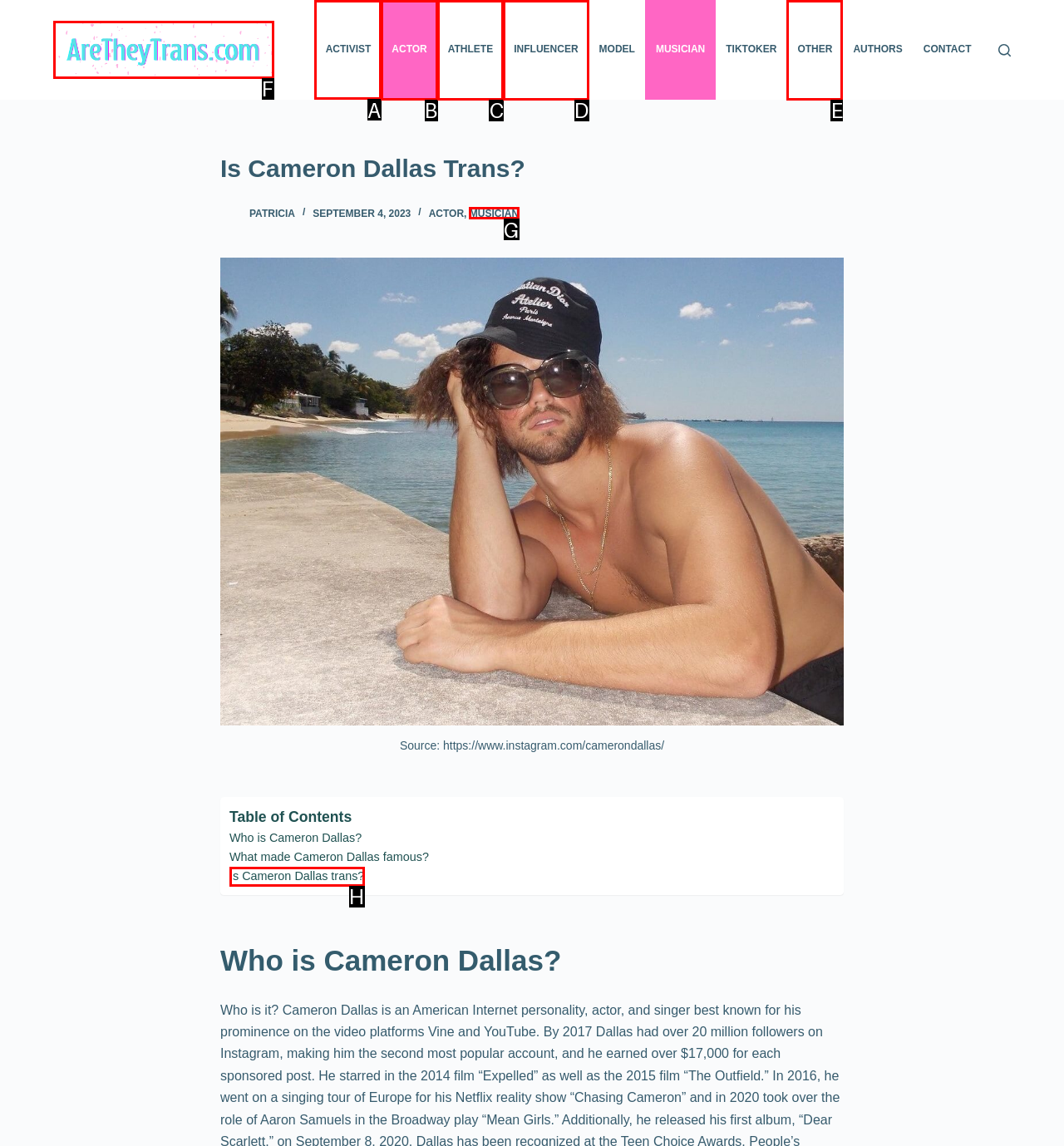Determine the right option to click to perform this task: Visit the 'ACTIVIST' page
Answer with the correct letter from the given choices directly.

A